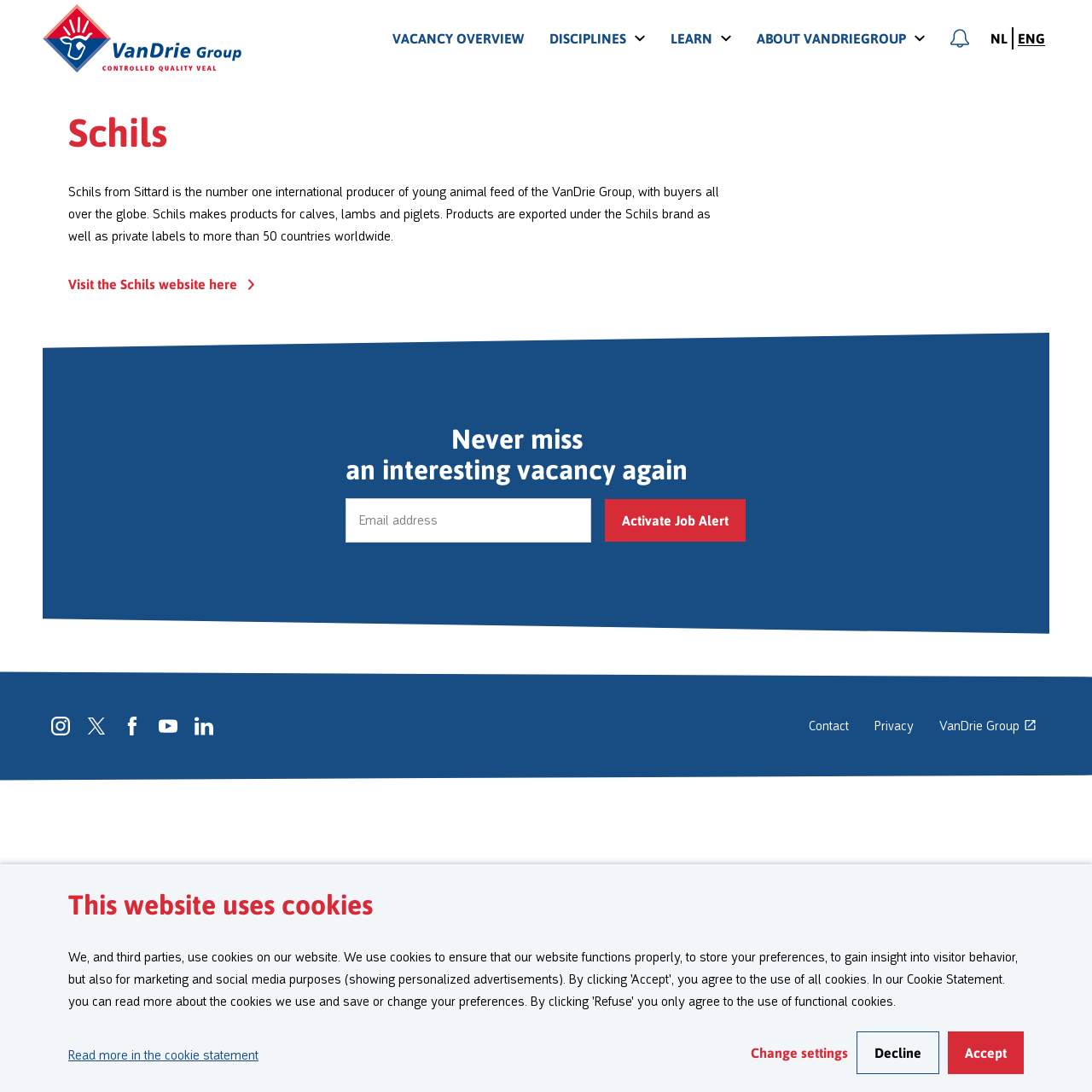Pinpoint the bounding box coordinates of the clickable area needed to execute the instruction: "Activate Job Alert". The coordinates should be specified as four float numbers between 0 and 1, i.e., [left, top, right, bottom].

[0.553, 0.456, 0.684, 0.496]